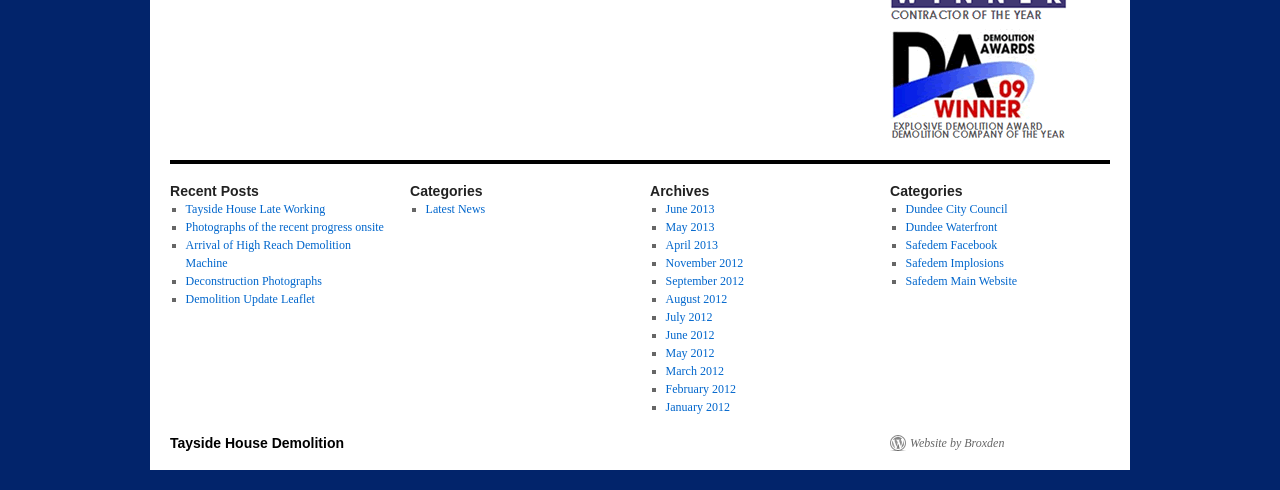How many recent posts are listed?
Please respond to the question with as much detail as possible.

The webpage has a section titled 'Recent Posts' which lists four links: 'Tayside House Late Working', 'Photographs of the recent progress onsite', 'Arrival of High Reach Demolition Machine', and 'Deconstruction Photographs'. Therefore, there are four recent posts listed.